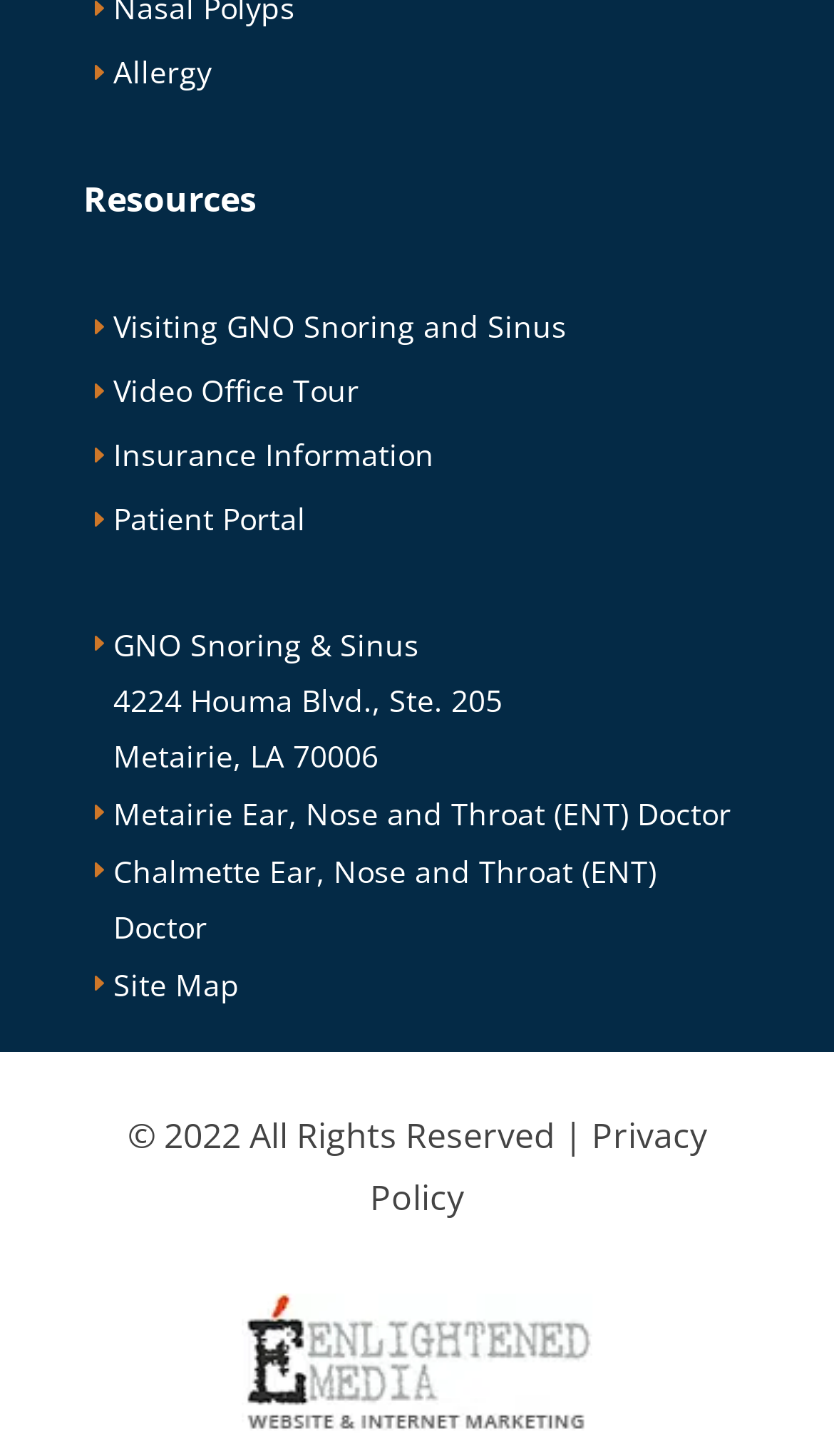Please identify the bounding box coordinates of the element I should click to complete this instruction: 'Watch the Video Office Tour'. The coordinates should be given as four float numbers between 0 and 1, like this: [left, top, right, bottom].

[0.136, 0.259, 0.431, 0.291]